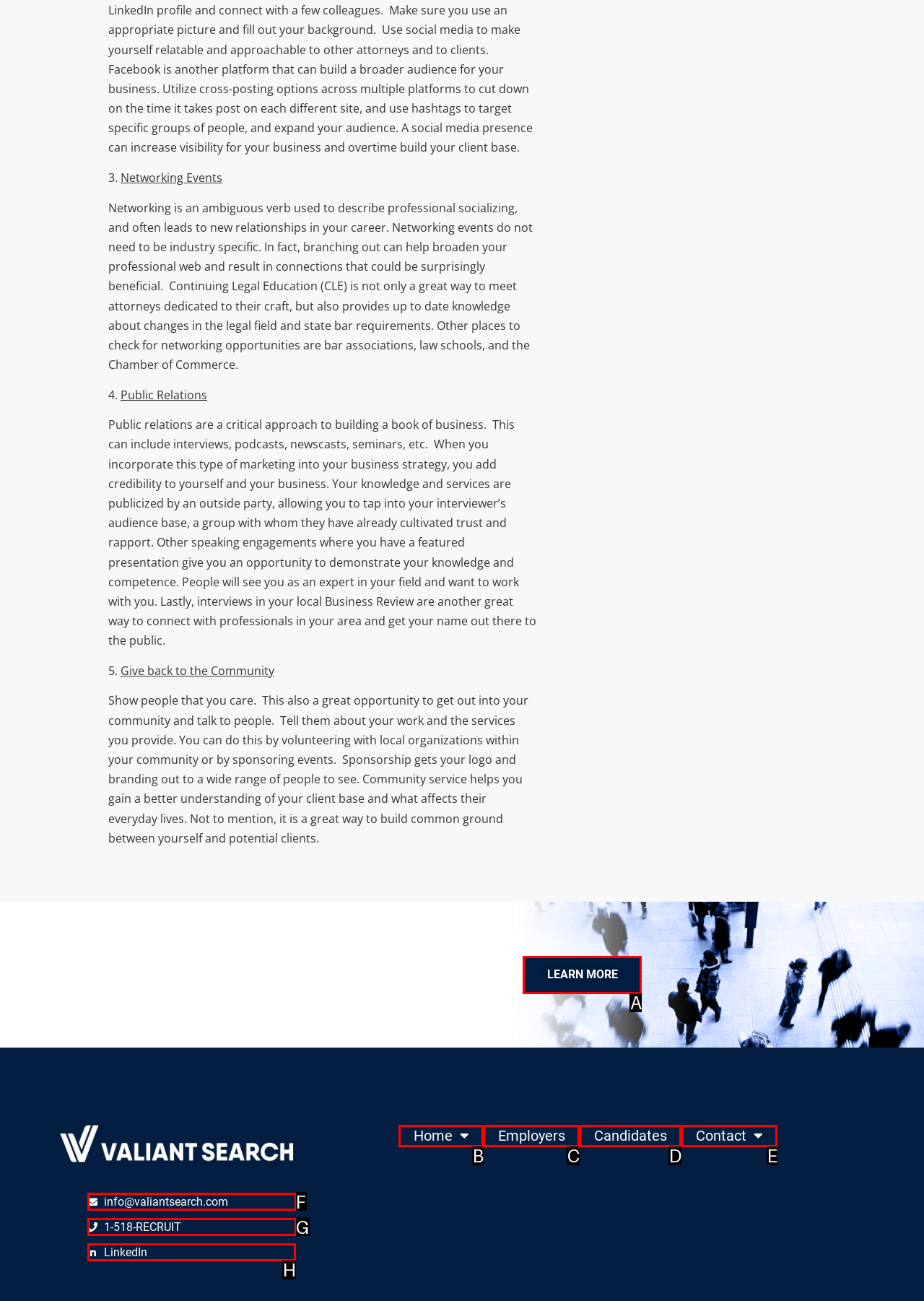Tell me the correct option to click for this task: visit Blue Water Outlook
Write down the option's letter from the given choices.

None